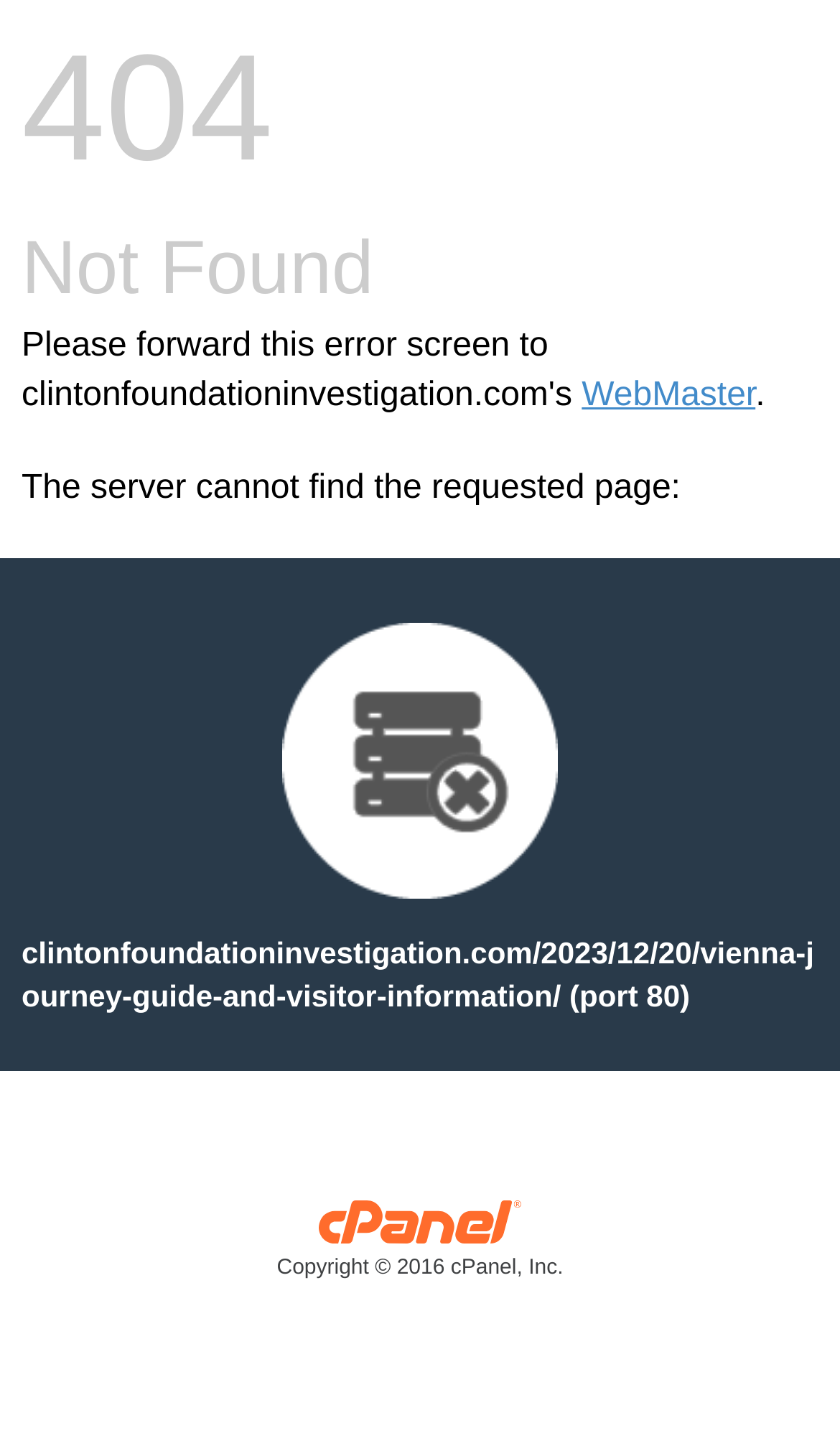Please use the details from the image to answer the following question comprehensively:
Is there a contact link on the page?

I found a link element with the text 'WebMaster' which is located at the top of the page, indicating that there is a contact link on the page, likely to contact the webmaster for issues or questions.